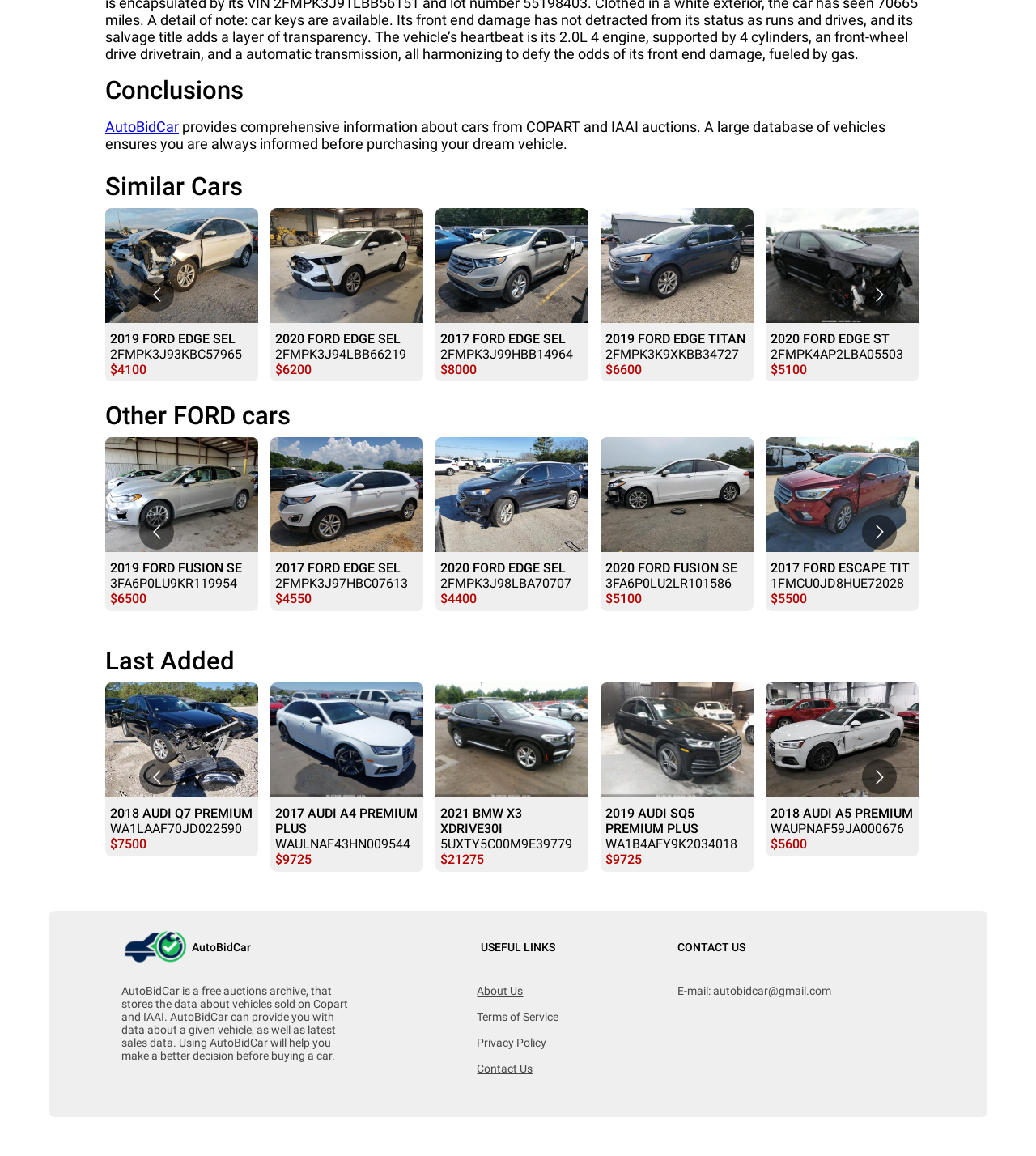Given the content of the image, can you provide a detailed answer to the question?
What is the email address for contacting AutoBidCar?

I found the 'CONTACT US' section at the bottom of the webpage, which includes the email address 'autobidcar@gmail.com' for contacting AutoBidCar.